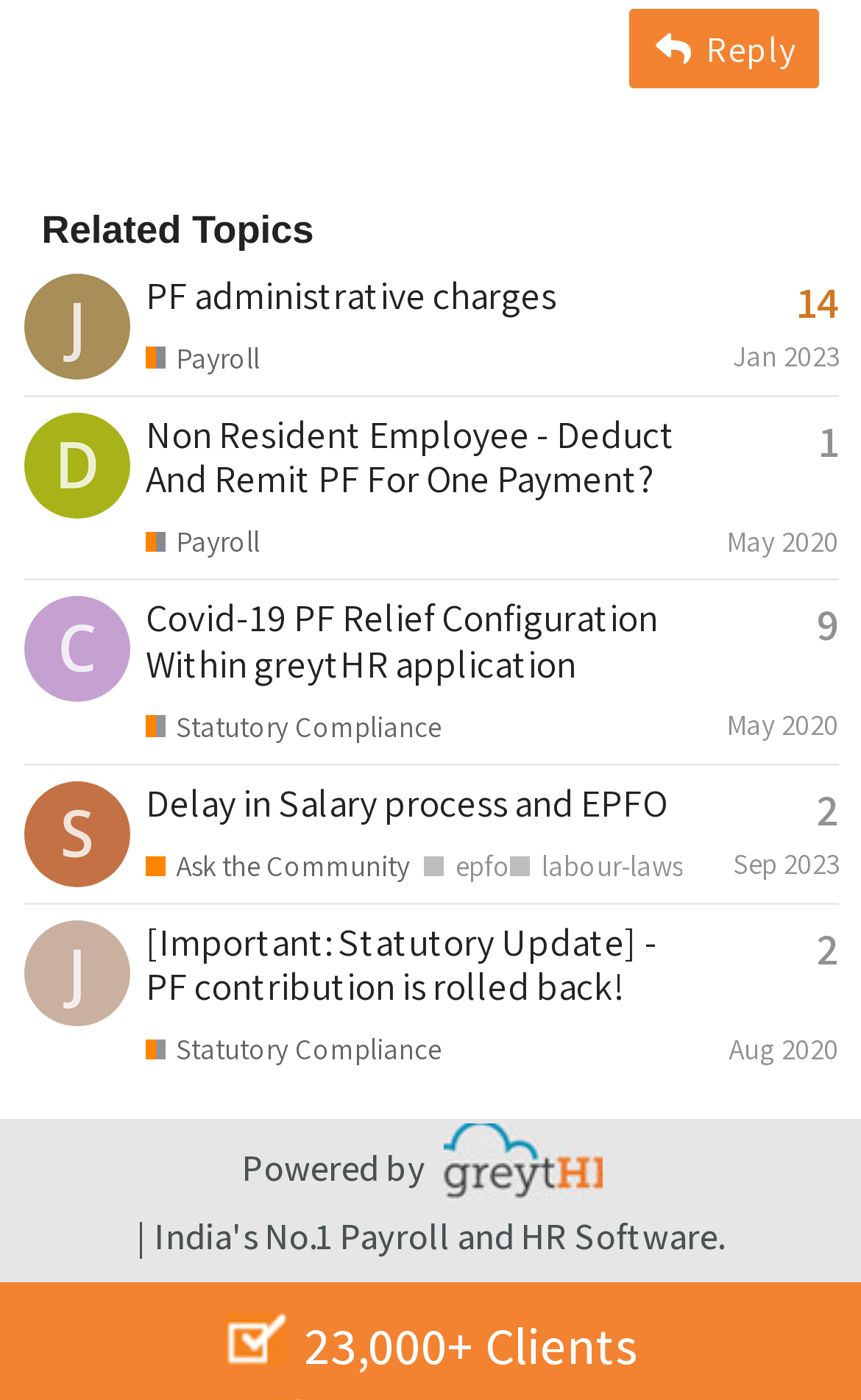Please specify the bounding box coordinates for the clickable region that will help you carry out the instruction: "Check the topic 'Delay in Salary process and EPFO'".

[0.169, 0.554, 0.774, 0.591]